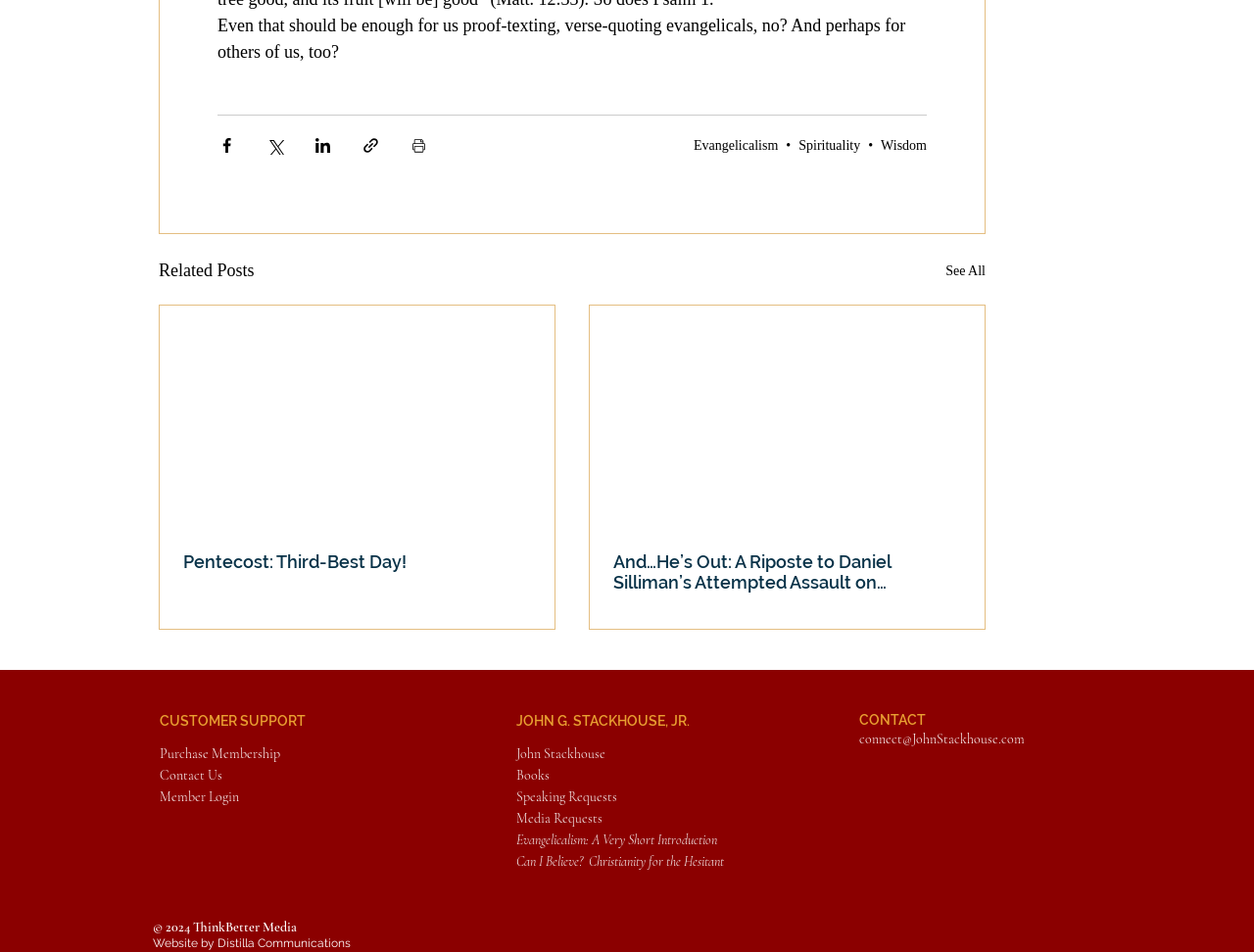Determine the bounding box coordinates of the element's region needed to click to follow the instruction: "Visit John Stackhouse's Youtube channel". Provide these coordinates as four float numbers between 0 and 1, formatted as [left, top, right, bottom].

[0.677, 0.855, 0.705, 0.892]